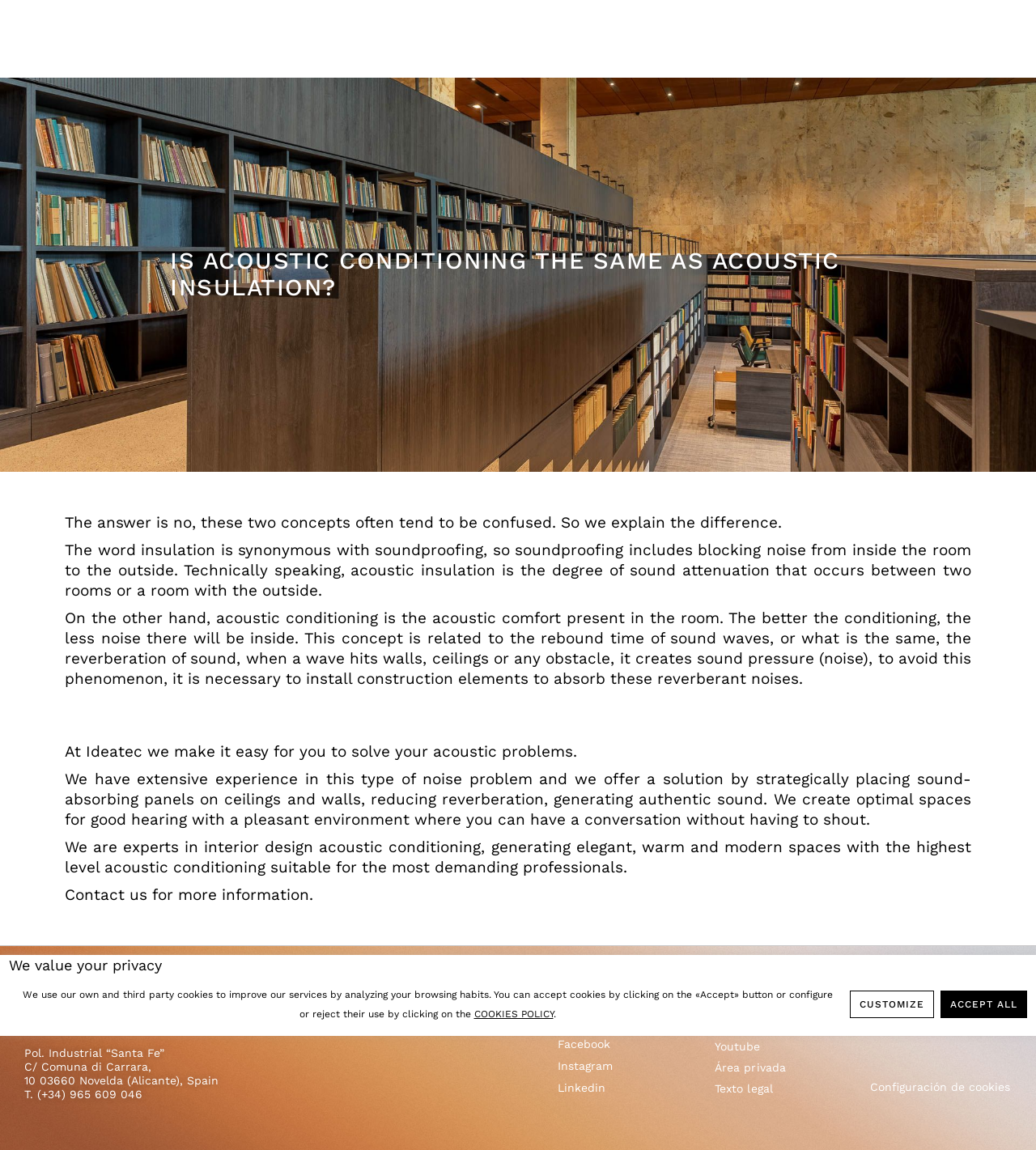Describe all the significant parts and information present on the webpage.

This webpage is about acoustic conditioning and insulation, with a focus on explaining the difference between the two concepts. At the top, there is a cookie policy notification with buttons to customize, accept, or reject cookies. Below this, there is a header section with links to different parts of the website, including "Home", "Empresa", "Sostenibilidad", "Productos", "Proyectos", "Blog", and "Contacto".

The main content of the page is divided into several sections. The first section has a heading that asks if acoustic conditioning is the same as acoustic insulation, followed by a paragraph explaining that the two concepts are often confused but are not the same. The next section explains the difference between acoustic insulation, which is about blocking noise from inside a room to the outside, and acoustic conditioning, which is about the acoustic comfort within a room.

There are several paragraphs of text that provide more information about acoustic conditioning, including how it is related to the rebound time of sound waves and how it can be improved by installing sound-absorbing panels. The text also mentions that the company, Ideatec, has extensive experience in solving acoustic problems and offers solutions for creating optimal spaces with good hearing and a pleasant environment.

At the bottom of the page, there is a section with contact information, including an address, phone number, and links to social media profiles. There are also links to other parts of the website, including a private area, legal text, and a cookie configuration section. Throughout the page, there are several images, including the Ideatec logo, which appears in the header and footer sections.